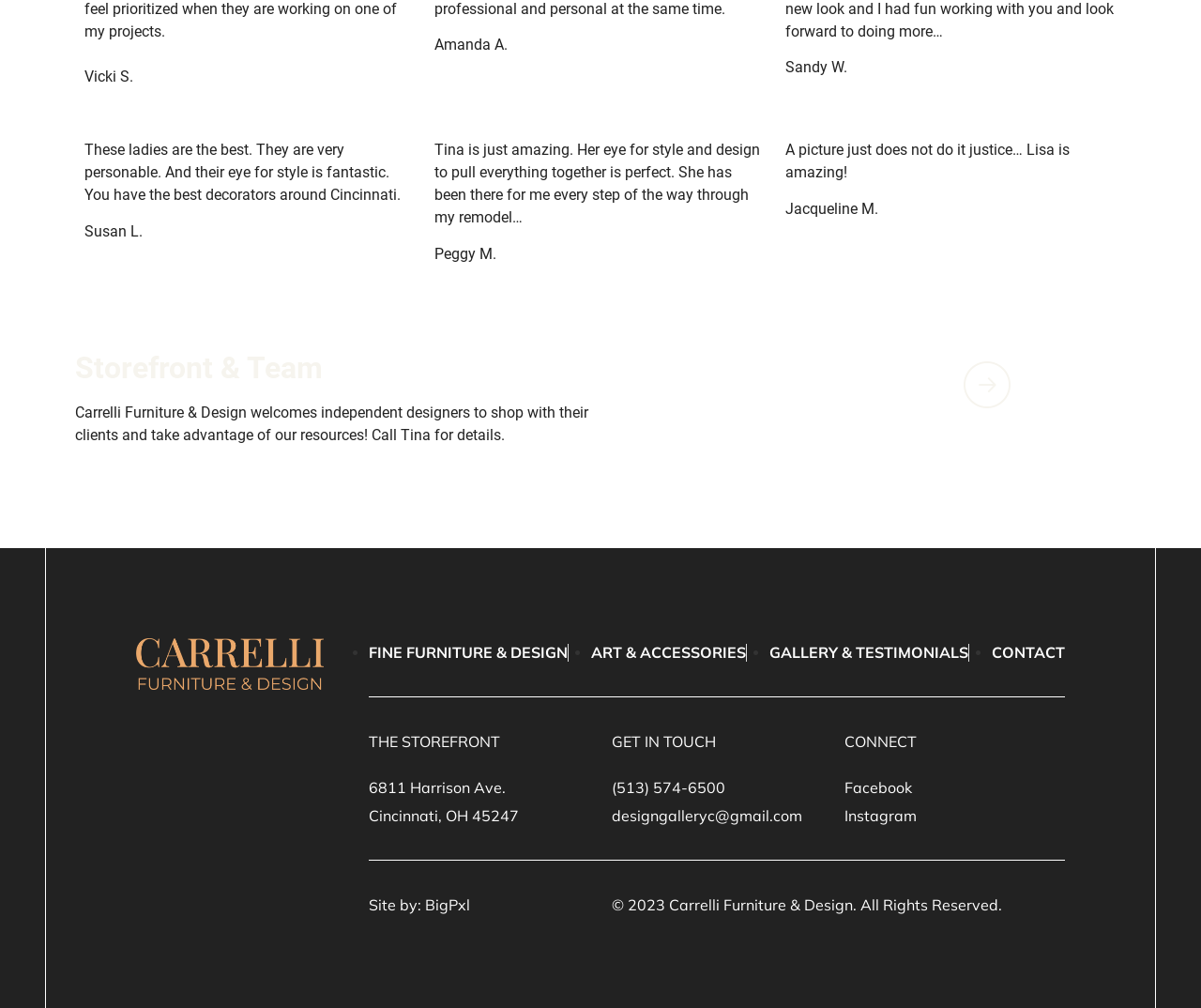Answer the question below in one word or phrase:
What is the phone number of the store?

(513) 574-6500